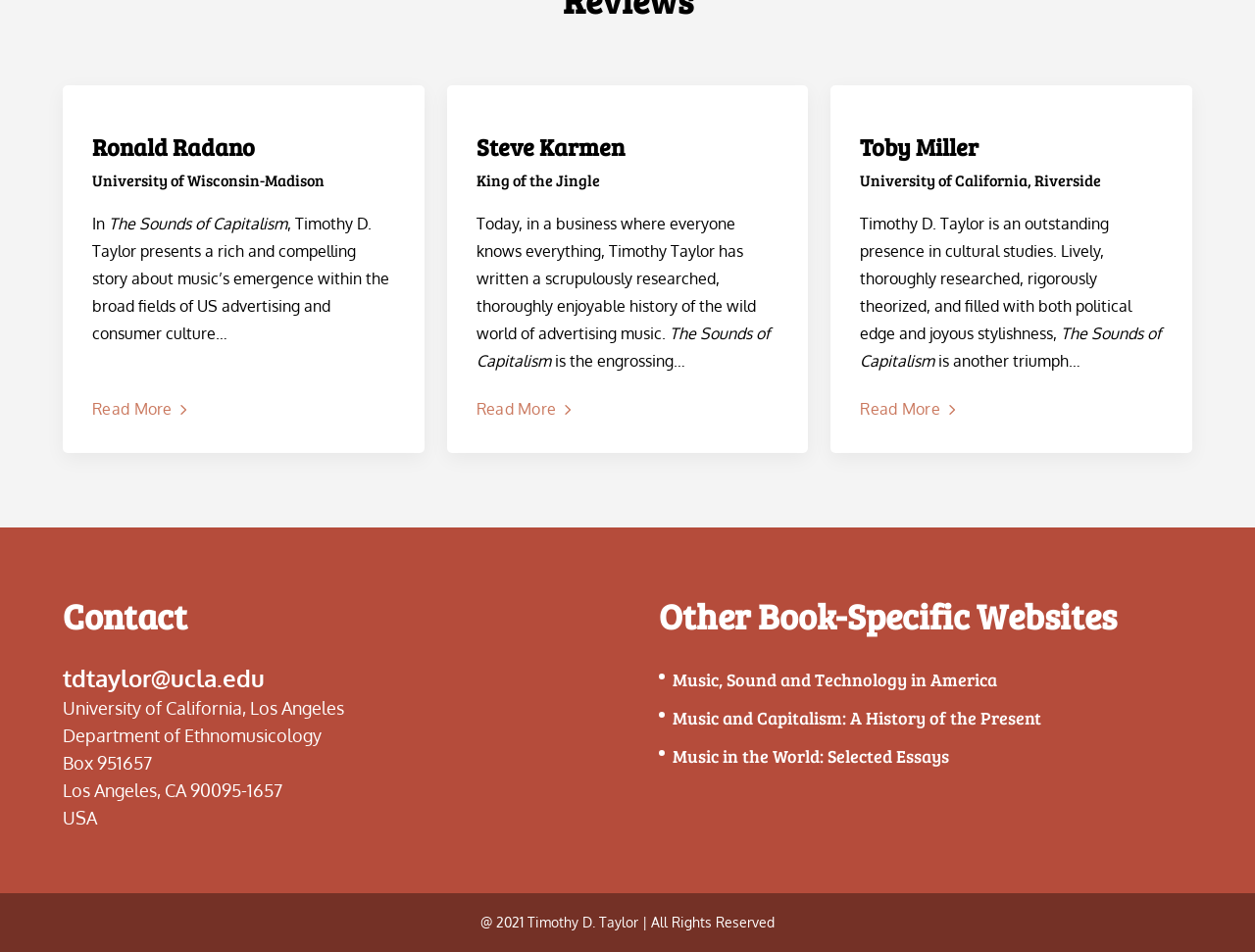How many 'Read More' links are on the page?
Using the image, provide a detailed and thorough answer to the question.

There are three 'Read More' links on the webpage, each corresponding to a different author or reviewer quoted about the book.